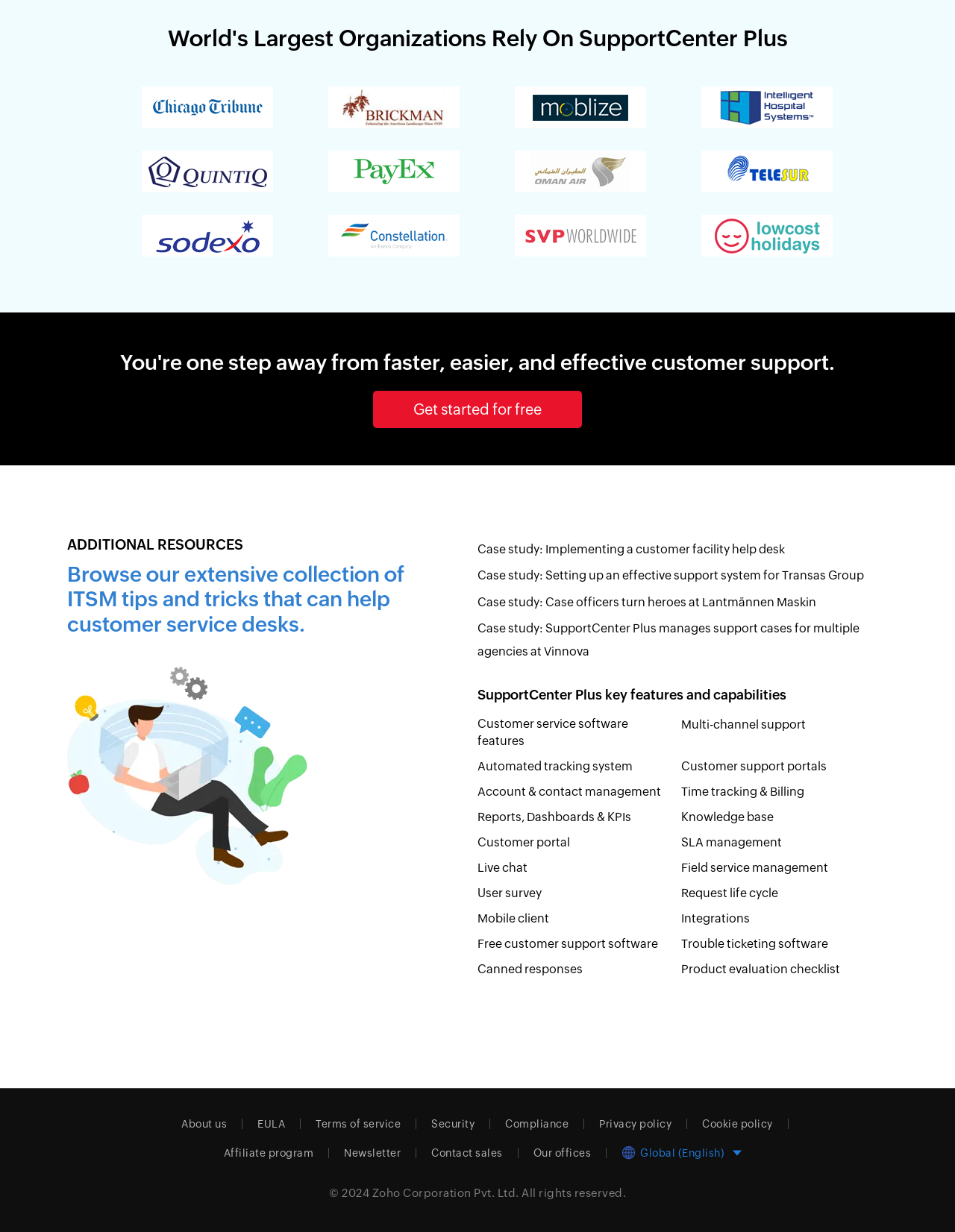What is the last link in the footer section?
Provide a fully detailed and comprehensive answer to the question.

The last link in the footer section is 'Cookie policy', which is a link element located at the bottom of the webpage, along with other links to terms of service, security, and compliance information.